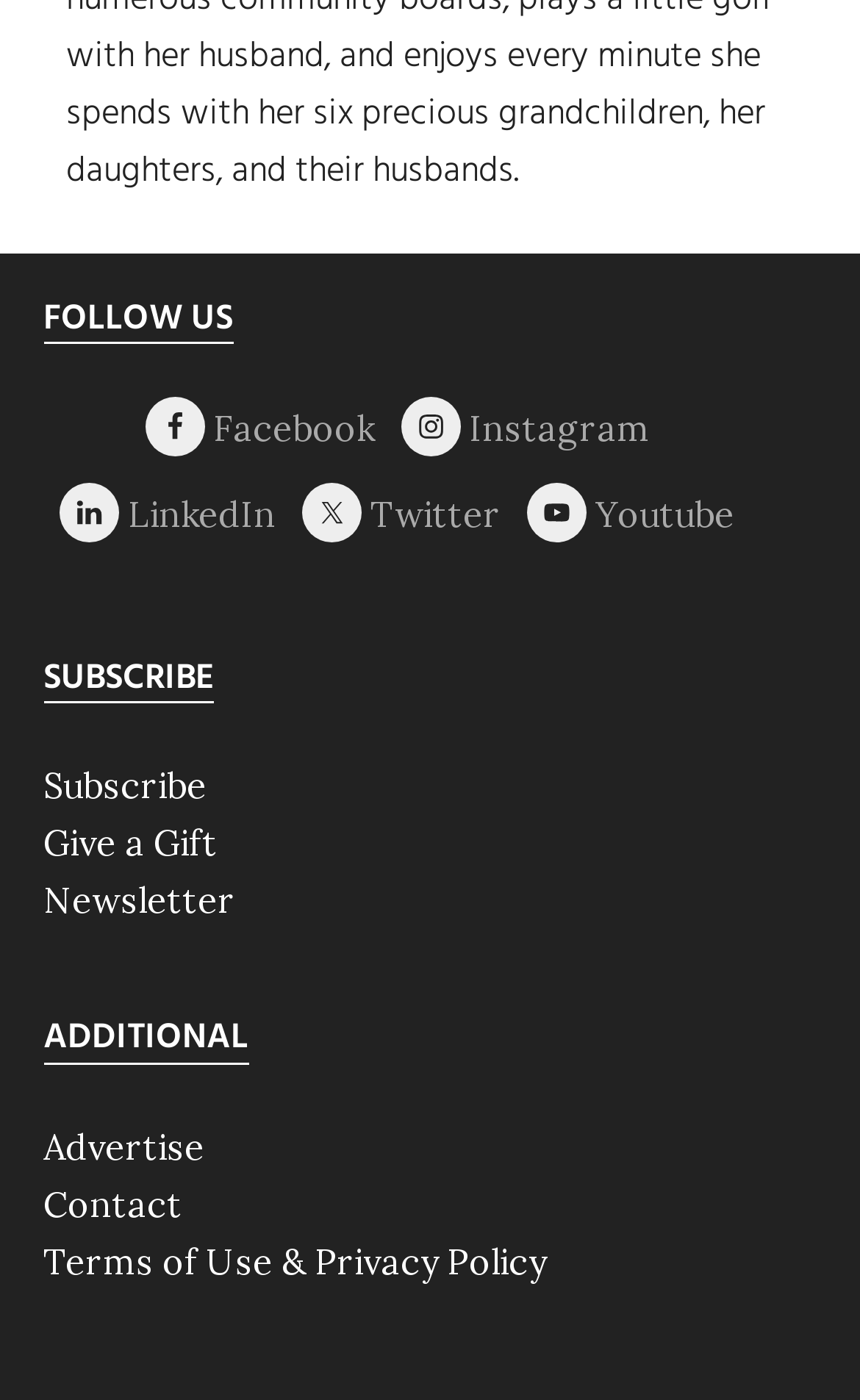Pinpoint the bounding box coordinates of the clickable area needed to execute the instruction: "visit INFOMAPNODE". The coordinates should be specified as four float numbers between 0 and 1, i.e., [left, top, right, bottom].

None